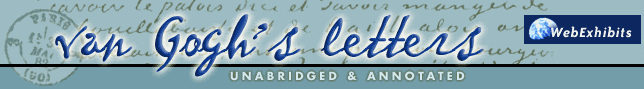Create an extensive caption that includes all significant details of the image.

The image features the title banner for "van Gogh's letters - unabridged and annotated." The design incorporates a soft blue background with a faint impression of handwritten notes, evoking the historical context of the letters. The title is prominently displayed in an elegant, script-like font that captures the artistic spirit of Vincent van Gogh. Below the title, the phrase "unabridged & annotated" emphasizes the comprehensive nature of the collection. Additionally, a small logo for "WebExhibits," likely indicating the platform hosting this collection, is placed in the top right corner. This banner serves not only as an eye-catching header but also as an invitation to explore the authentic correspondence of one of history's most renowned artists.